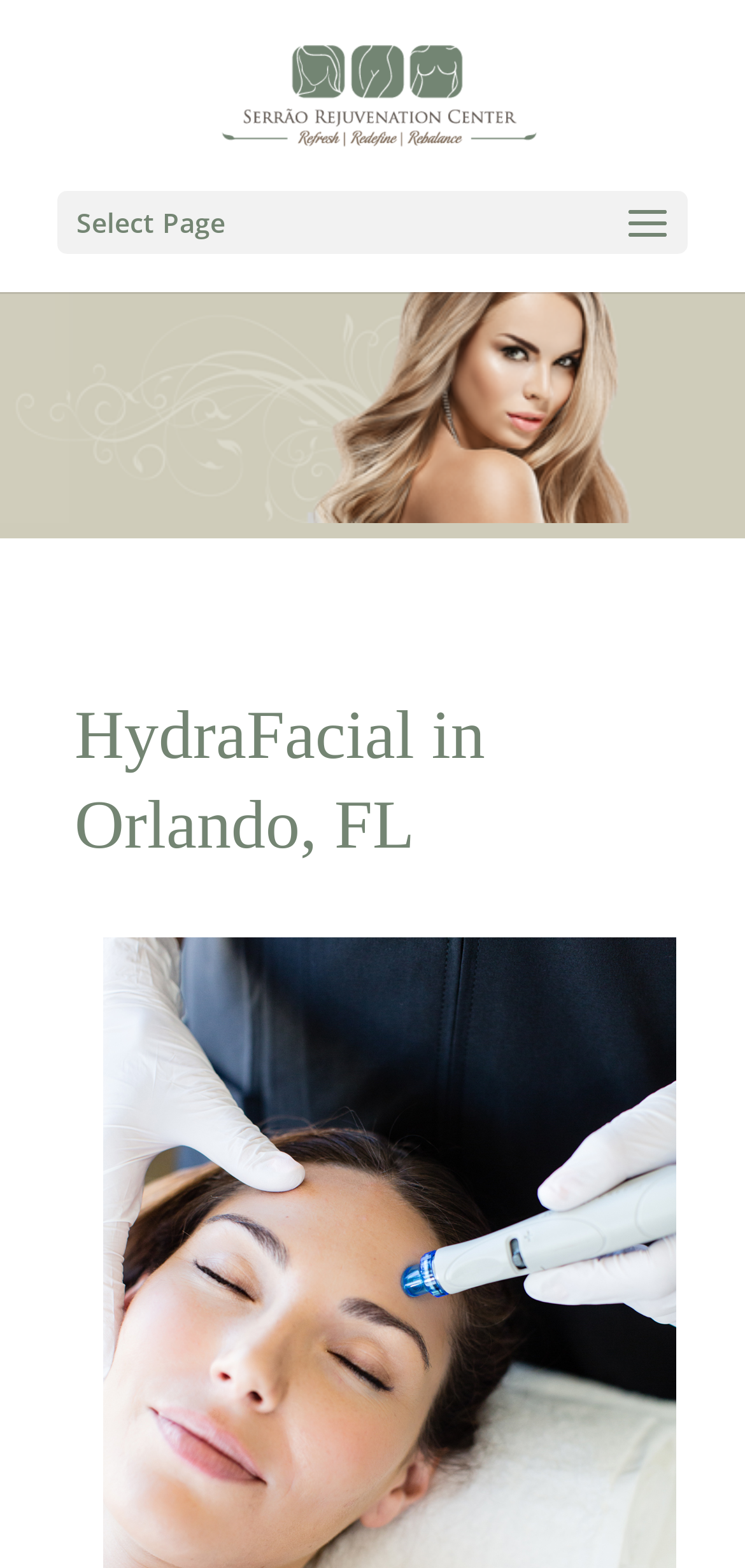Provide the bounding box coordinates for the UI element that is described by this text: "alt="Serrão Rejuvenation Center"". The coordinates should be in the form of four float numbers between 0 and 1: [left, top, right, bottom].

[0.271, 0.047, 0.739, 0.07]